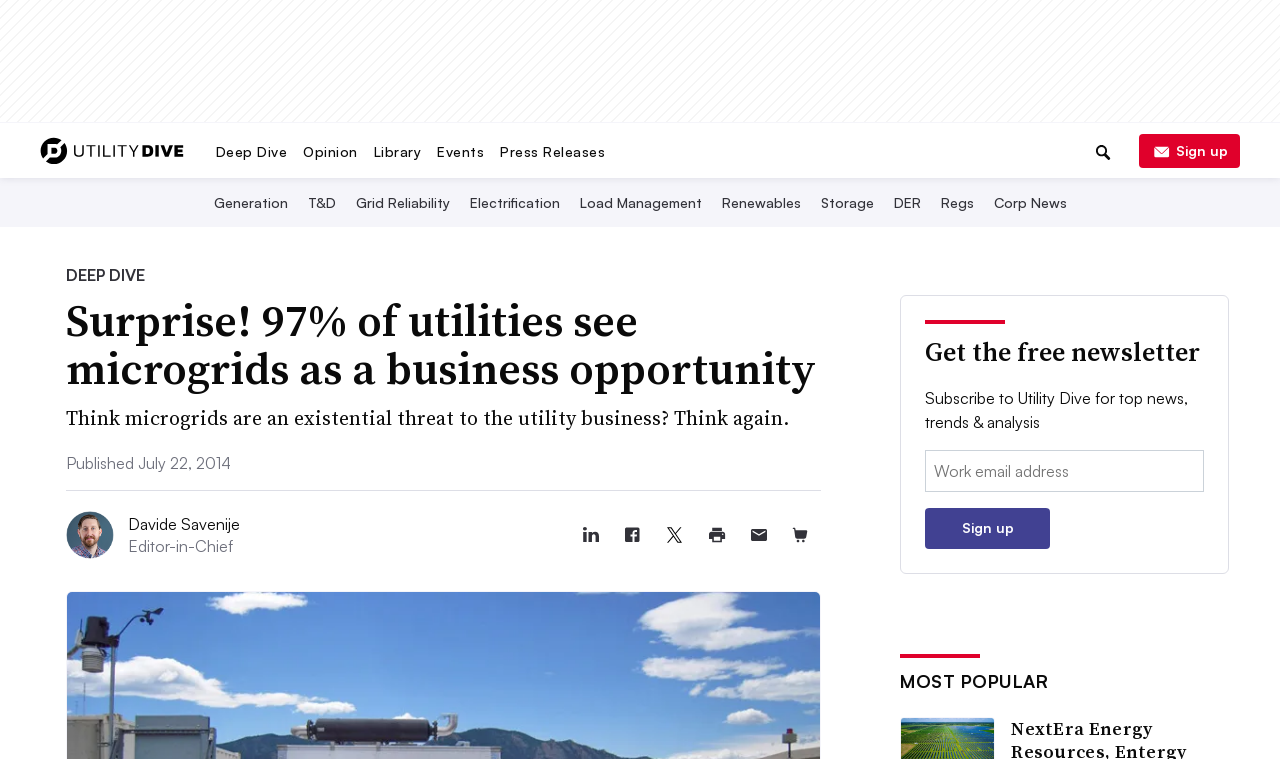Can users share the article on social media?
Based on the screenshot, respond with a single word or phrase.

Yes